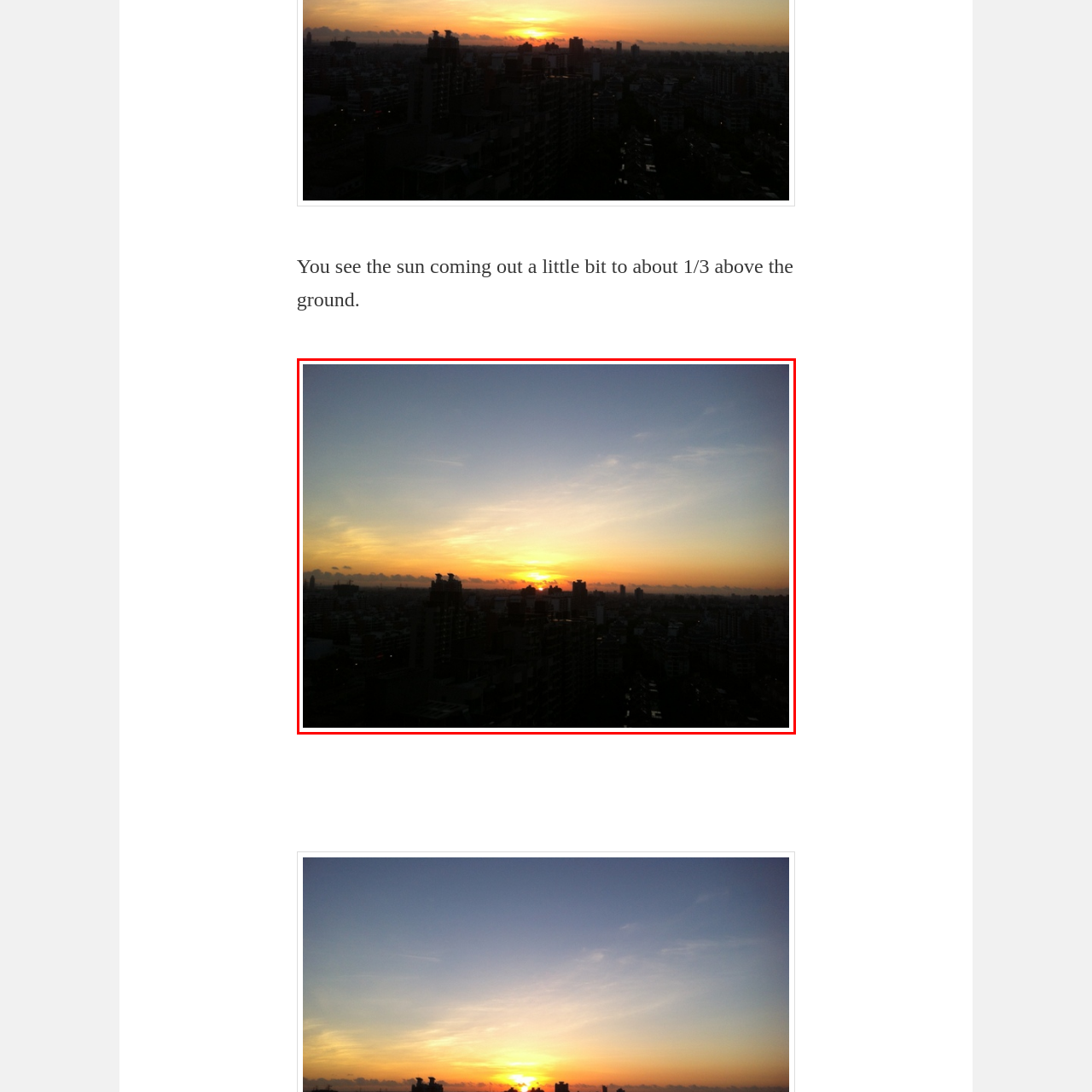Observe the image enclosed by the red box and thoroughly answer the subsequent question based on the visual details: What is the dominant color of the sky?

The caption describes the sky as having vibrant hues, with soft colors of orange, pink, and blue blending seamlessly, indicating that orange is the dominant color of the sky.